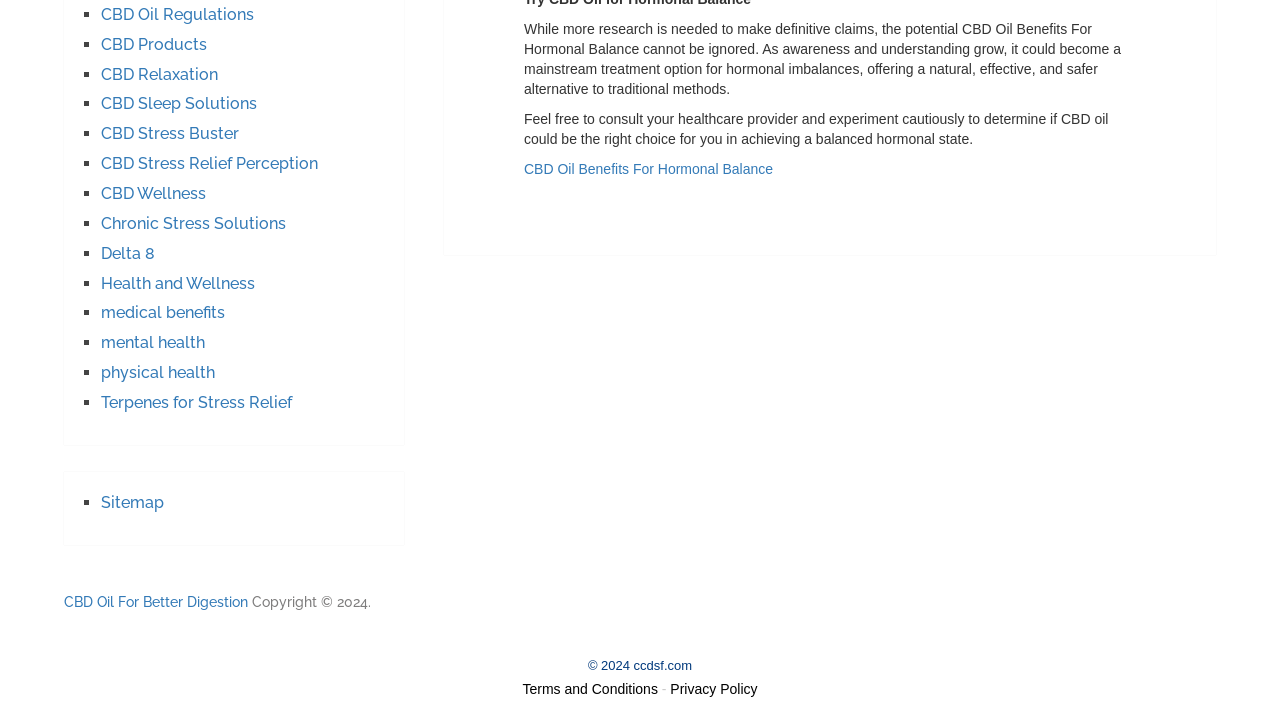Use a single word or phrase to answer the question: What is the purpose of the list markers?

To indicate list items